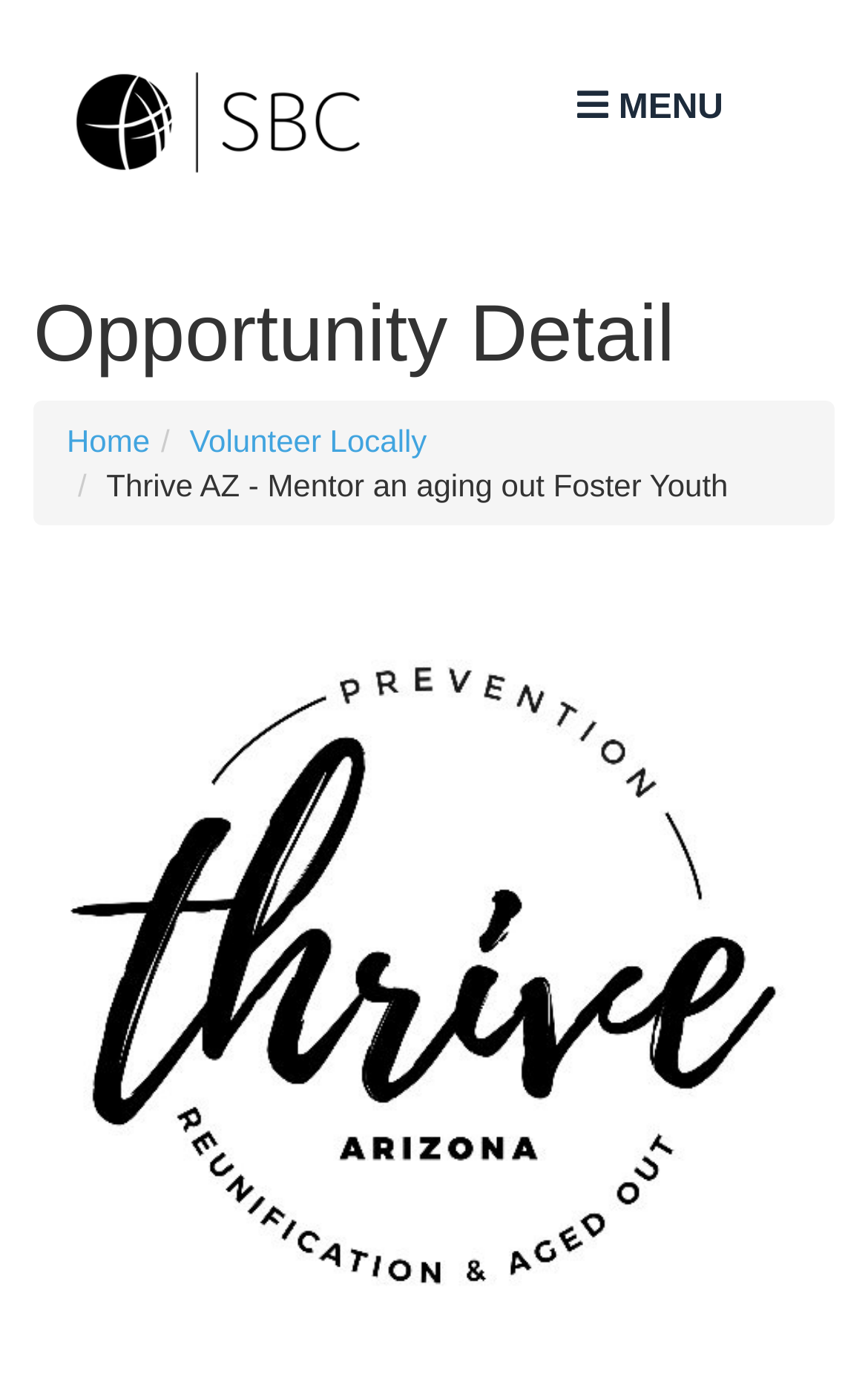What is the format of the content displayed on this webpage?
Use the screenshot to answer the question with a single word or phrase.

Text and image